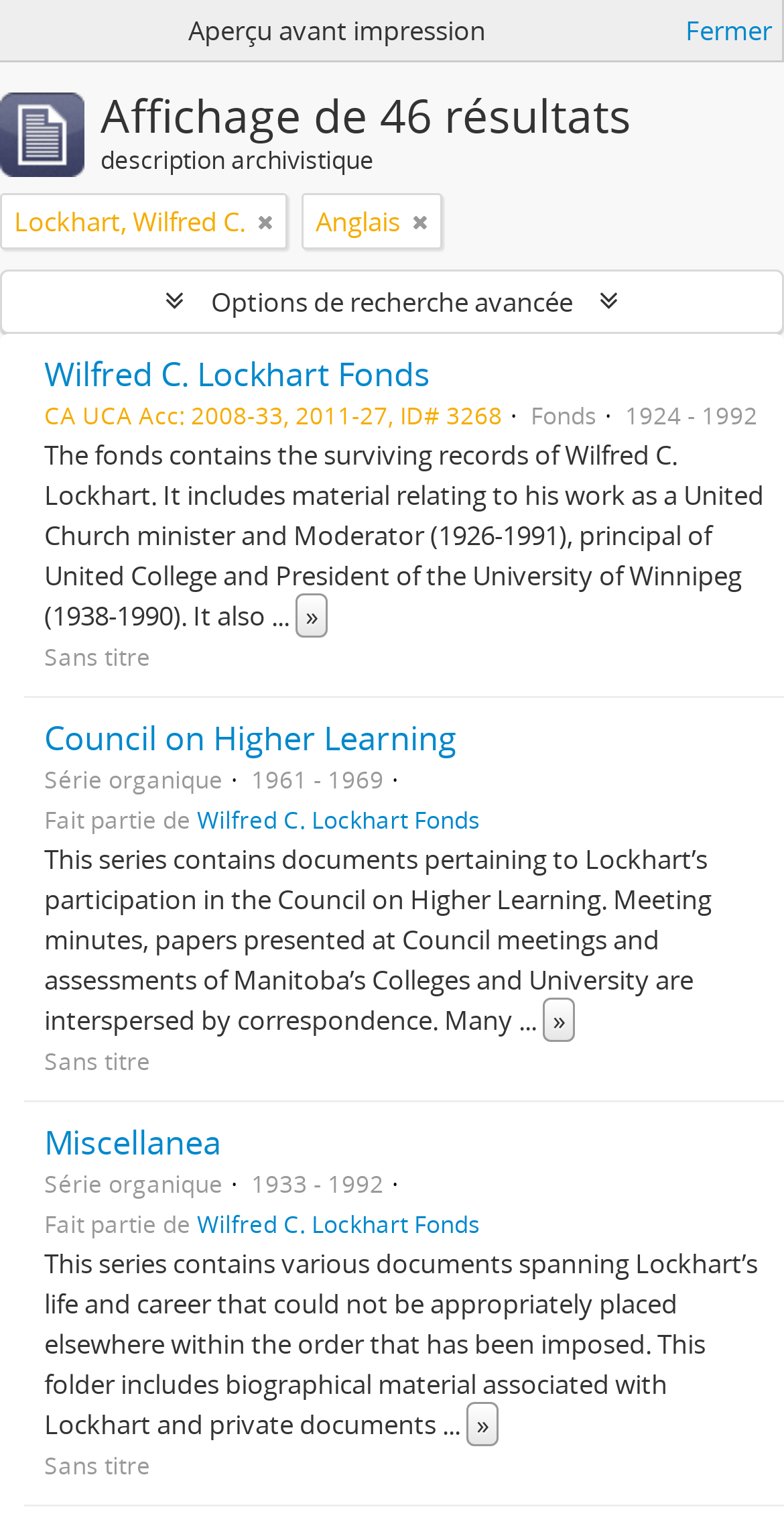Please identify the bounding box coordinates of the area that needs to be clicked to fulfill the following instruction: "Remove filter for Lockhart, Wilfred C.."

[0.328, 0.131, 0.349, 0.158]